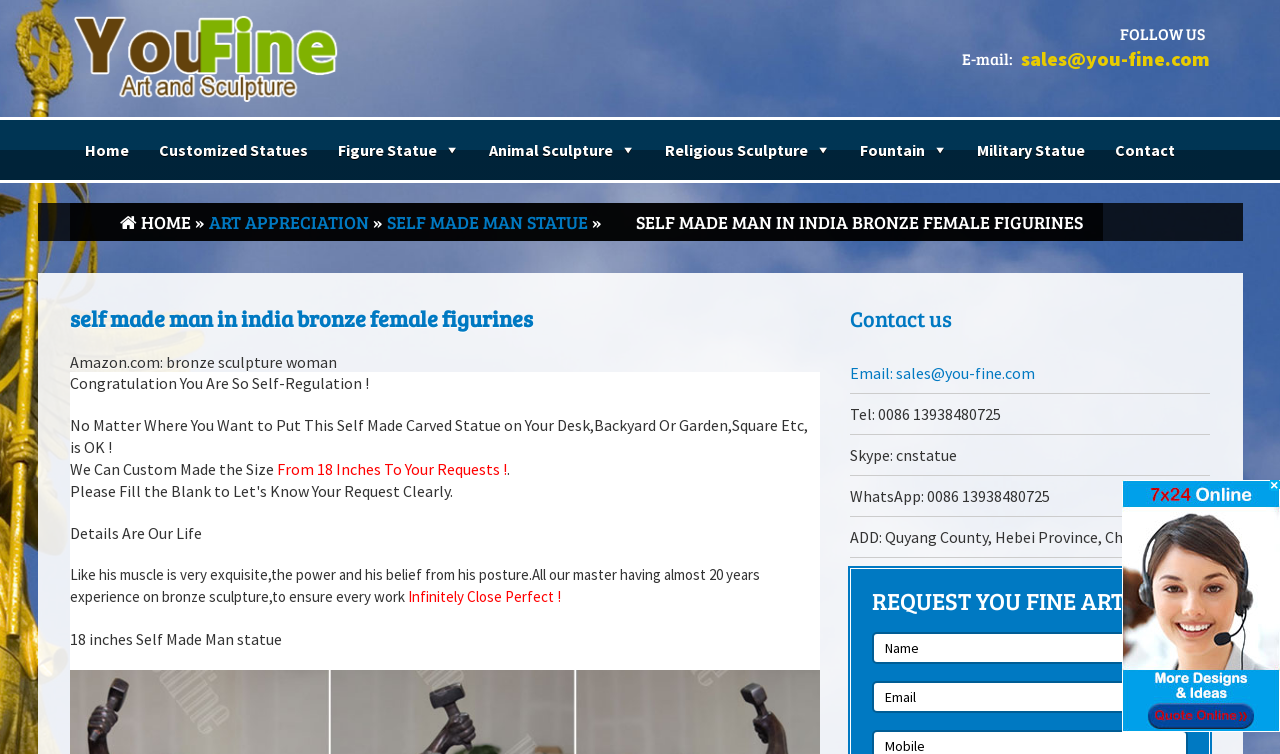Describe all the significant parts and information present on the webpage.

This webpage appears to be an online store or gallery showcasing bronze statues, particularly the "Self Made Man" statue. At the top left, there is a link to "Hot Rolled Steel" accompanied by a small image. To the right of this, there is a "FOLLOW US" text. Below this, there is a heading with the email address "sales@you-fine.com" and a link to it.

The main navigation menu is located at the top center, with links to "Home", "Customized Statues", "Figure Statue", "Animal Sculpture", "Religious Sculpture", "Fountain", "Military Statue", and "Contact". Each of these links has a dropdown menu or popup.

Below the navigation menu, there is a heading with a breadcrumb trail, indicating the current page is about "SELF MADE MAN IN INDIA BRONZE FEMALE FIGURINES". This is followed by a series of text blocks, each describing a different aspect of bronze statues, including Amazon search results, eBay listings, and Alibaba wholesale products. These text blocks are arranged in a vertical column, taking up most of the page.

To the right of these text blocks, there is a section with a heading "Contact us", containing the email address, phone number, Skype ID, WhatsApp number, and physical address of the company. Below this, there is a form to "REQUEST YOU FINE ART INFO", with fields for name and email.

At the bottom right, there is an image with a message indicating that no operator is online, and inviting users to leave a message.